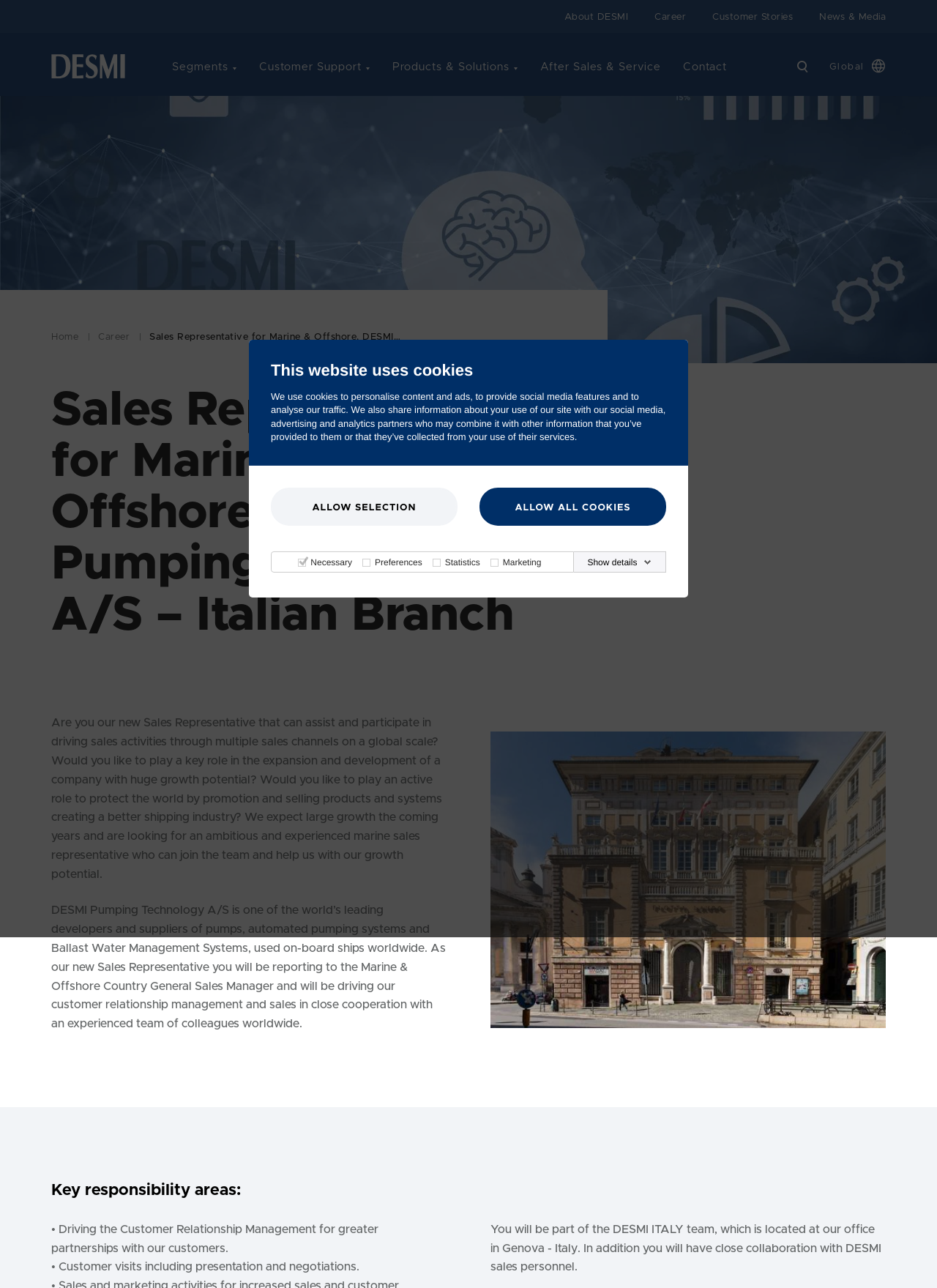Extract the bounding box of the UI element described as: "parent_node: Preferences".

[0.387, 0.432, 0.406, 0.445]